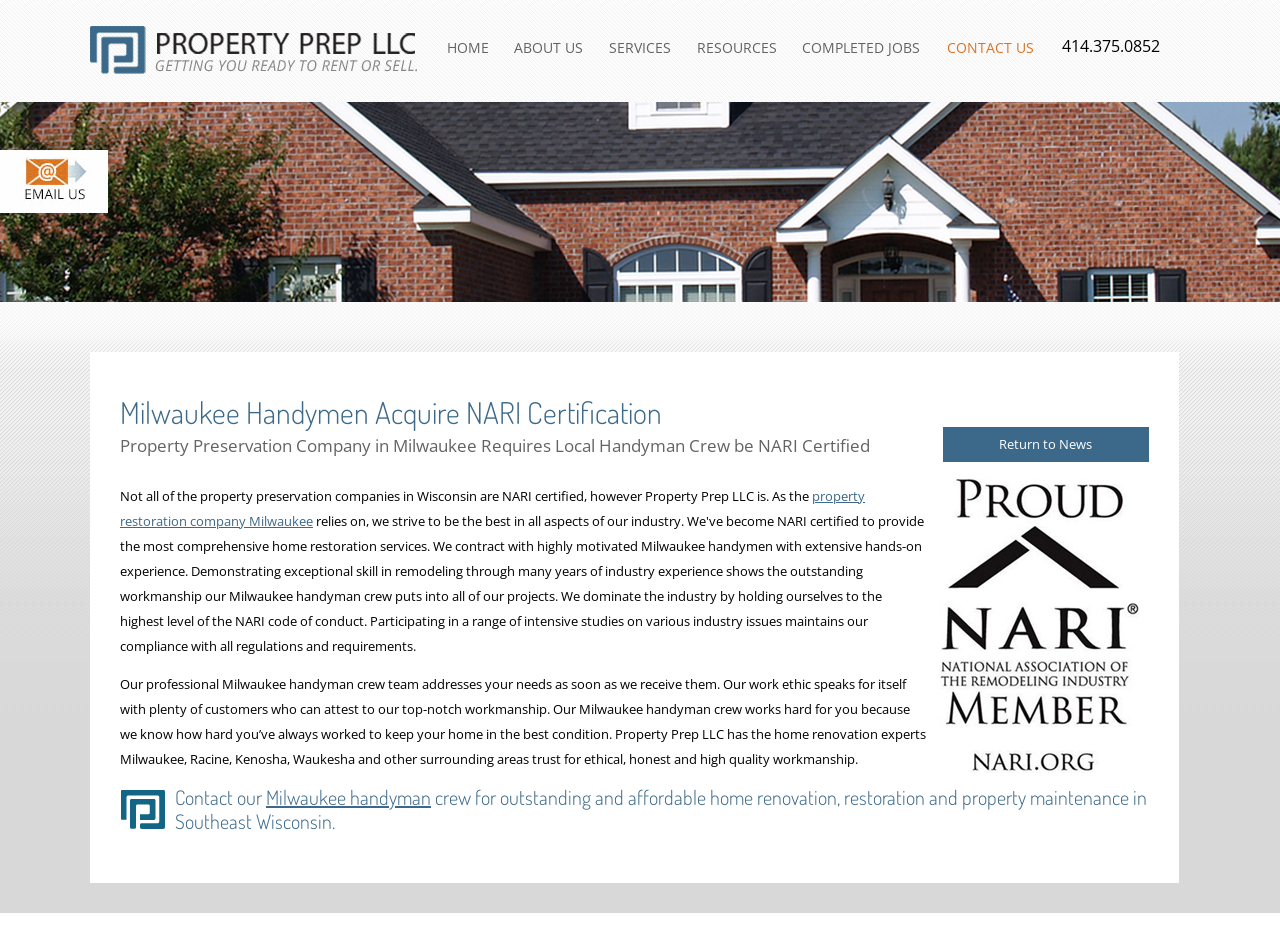Please identify the coordinates of the bounding box that should be clicked to fulfill this instruction: "Contact us by clicking on the phone number".

[0.83, 0.037, 0.906, 0.061]